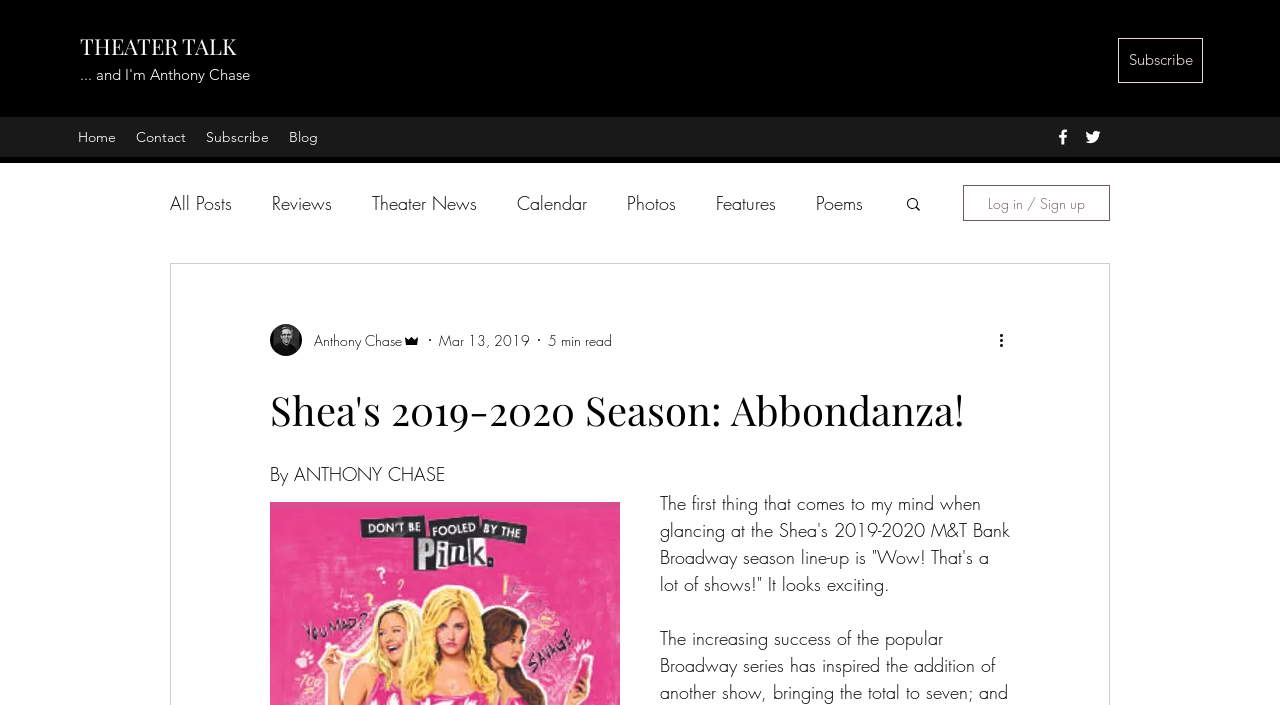Detail the features and information presented on the webpage.

The webpage appears to be a blog post about the Shea's 2019-2020 M&T Bank Broadway season. At the top, there are two headings: "THEATER TALK" and "... and I'm Anthony Chase", which are likely navigation links. Below these headings, there is a link to subscribe to the blog.

On the top right side, there is a navigation menu with links to "Home", "Contact", "Subscribe", and "Blog". Next to this menu, there is a social bar with links to Facebook and Twitter, each represented by an icon.

Below the navigation menu, there is a blog navigation section with links to "All Posts", "Reviews", "Theater News", "Calendar", "Photos", "Features", "Poems", and "Auditions". A search button is located to the right of this section.

On the right side of the page, there is a section with a writer's picture, the writer's name "Anthony Chase", and a label indicating that the writer is an admin. Below this section, there is a button to log in or sign up.

The main content of the blog post is headed by a title "Shea's 2019-2020 Season: Abbondanza!" and has a byline "By ANTHONY CHASE". The post begins with the text "The first thing that comes to my mind when glancing at the Shea's 2019-2020 M&T Bank Broadway season line-up is "Wow! That's a lot of shows!" It looks exciting."